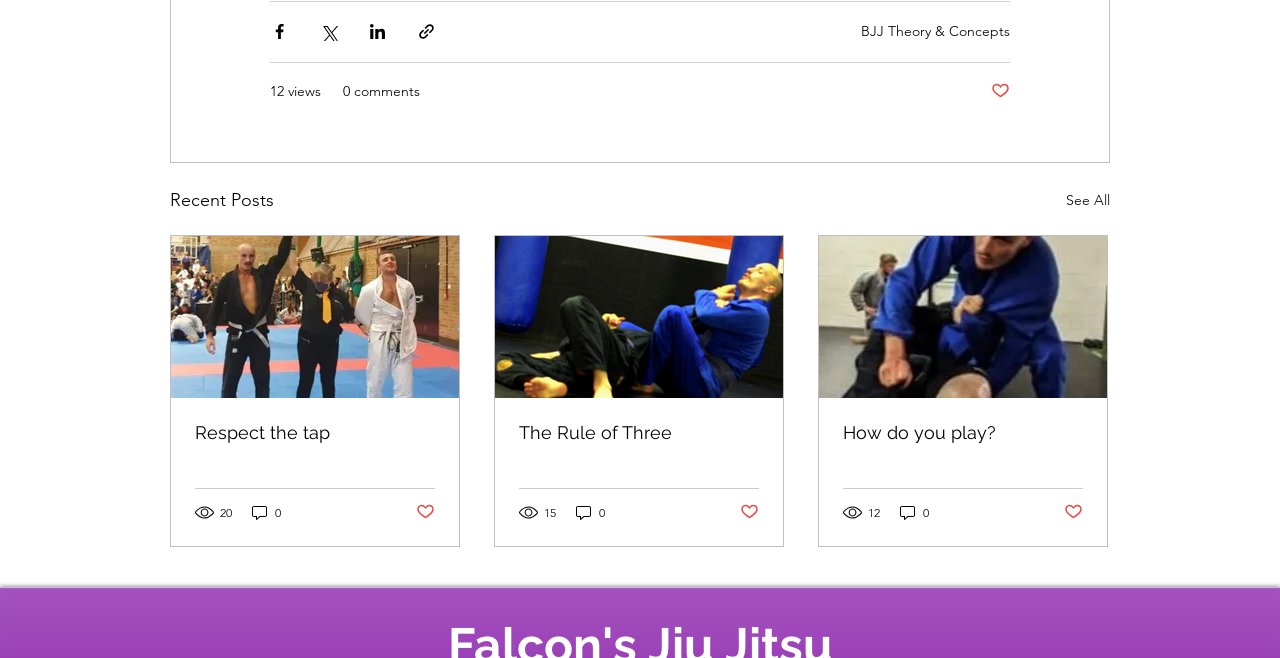How many comments does the third post have?
Look at the image and answer with only one word or phrase.

0 comments